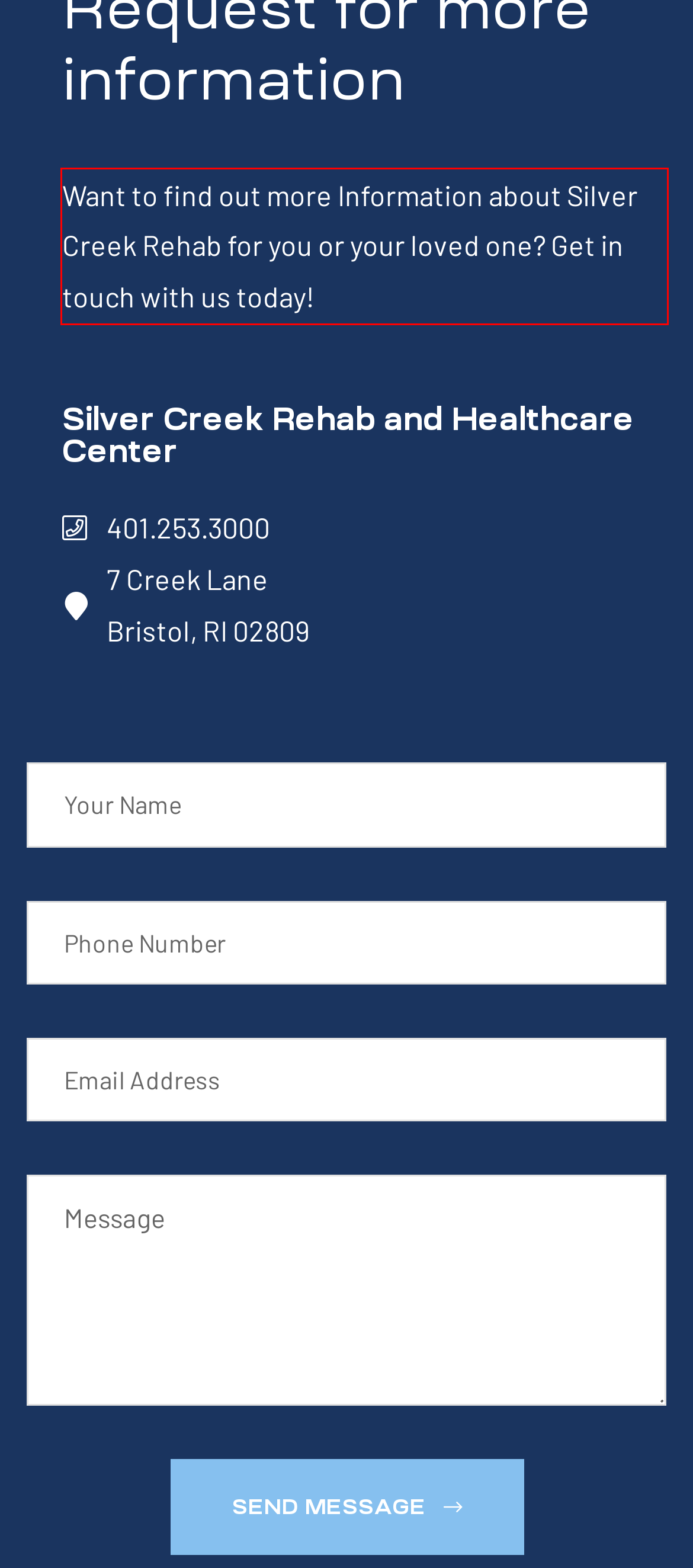Observe the screenshot of the webpage that includes a red rectangle bounding box. Conduct OCR on the content inside this red bounding box and generate the text.

Want to find out more Information about Silver Creek Rehab for you or your loved one? Get in touch with us today!